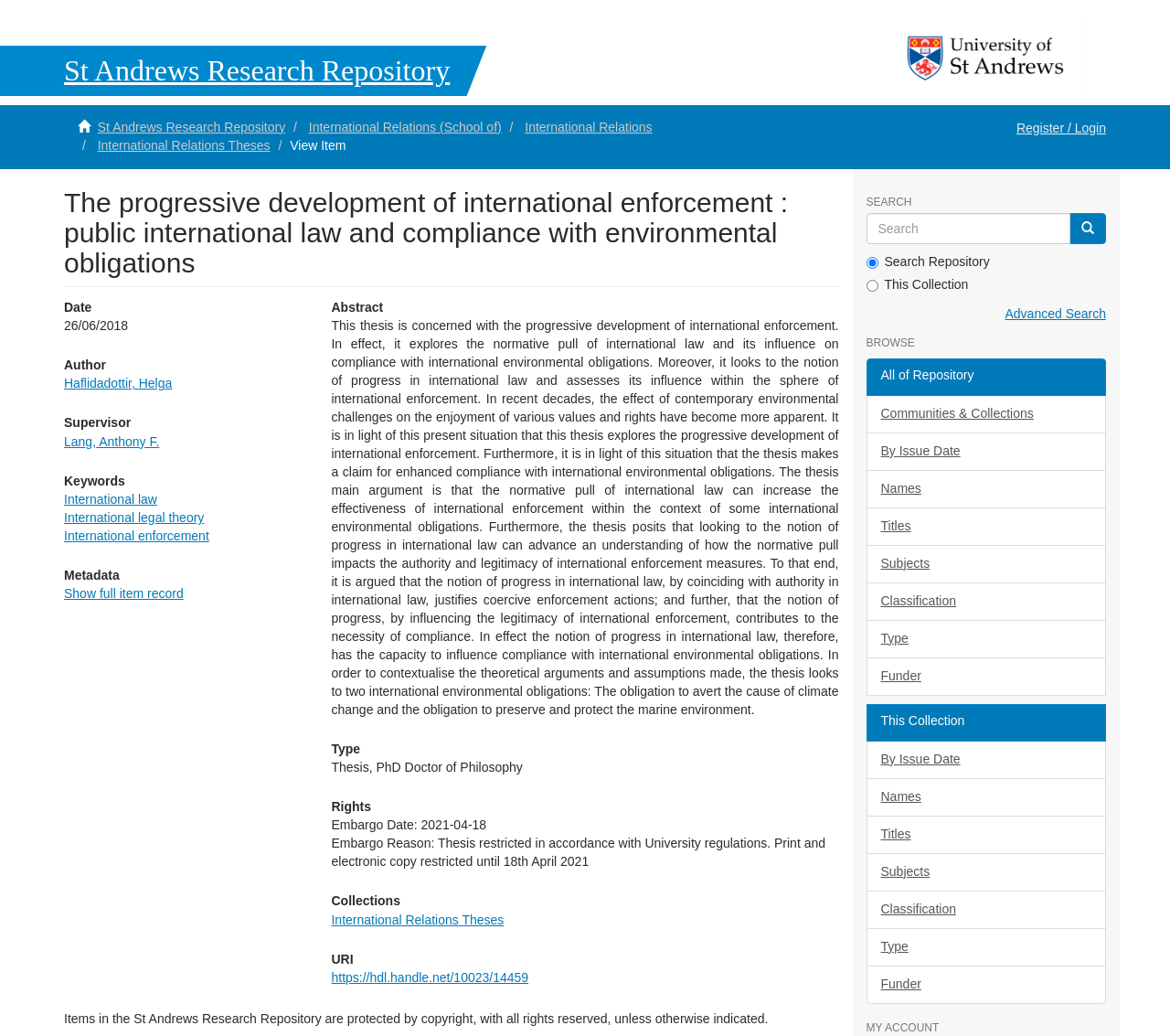Please provide the bounding box coordinates for the element that needs to be clicked to perform the following instruction: "Search the repository". The coordinates should be given as four float numbers between 0 and 1, i.e., [left, top, right, bottom].

[0.74, 0.205, 0.945, 0.235]